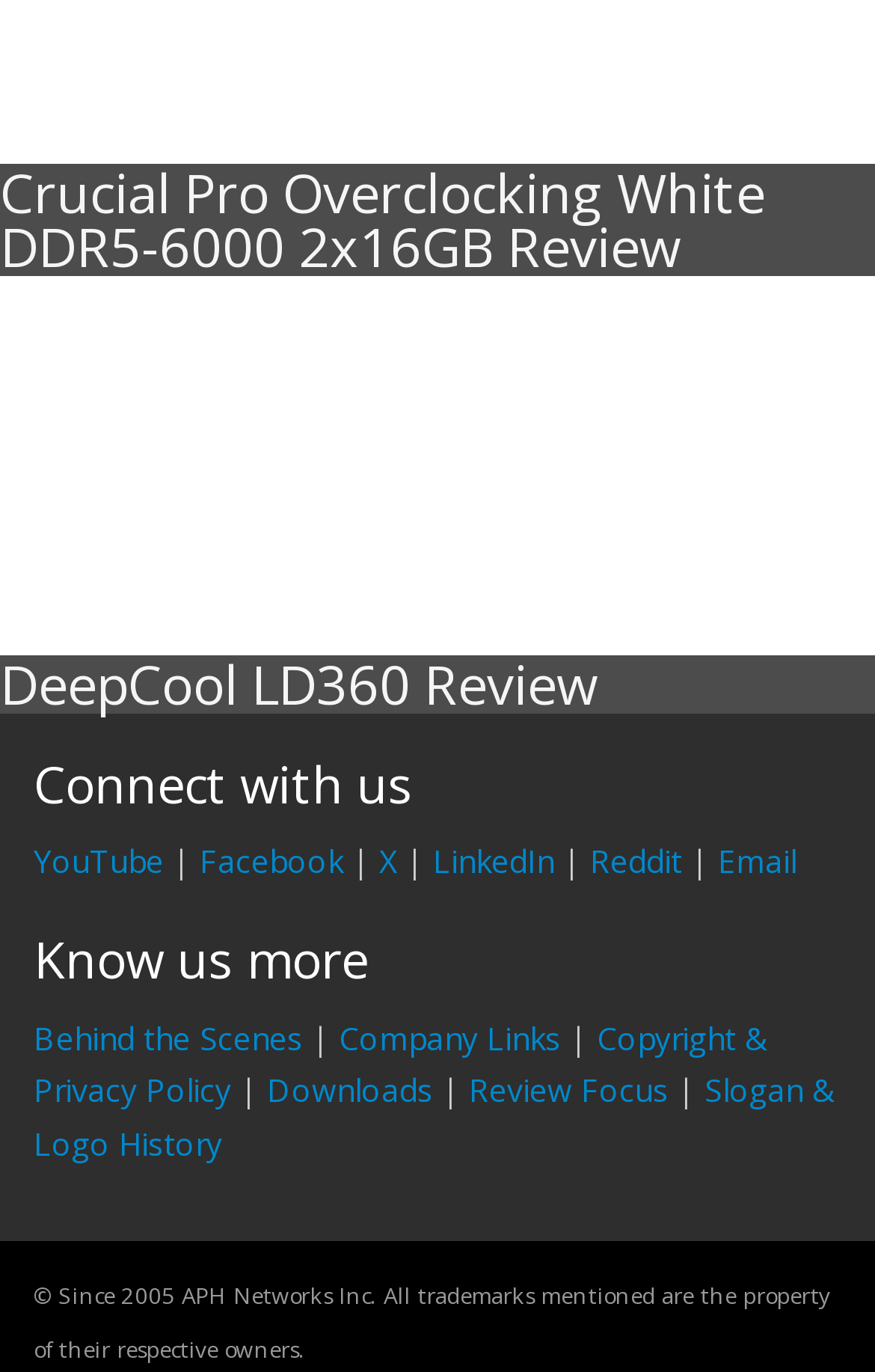Respond with a single word or phrase:
What is the name of the company behind the website?

APH Networks Inc.